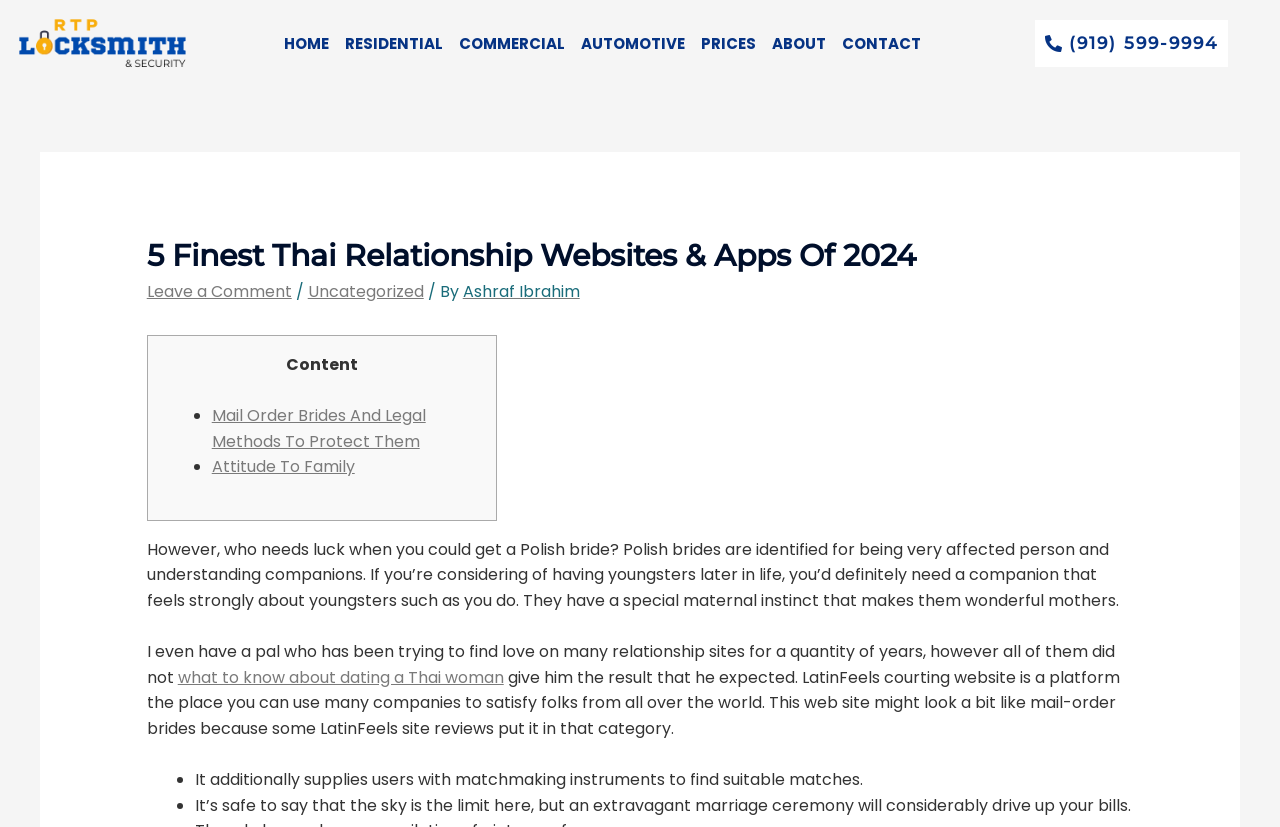Use a single word or phrase to answer the following:
What is the name of the locksmith company?

RTP Locksmith